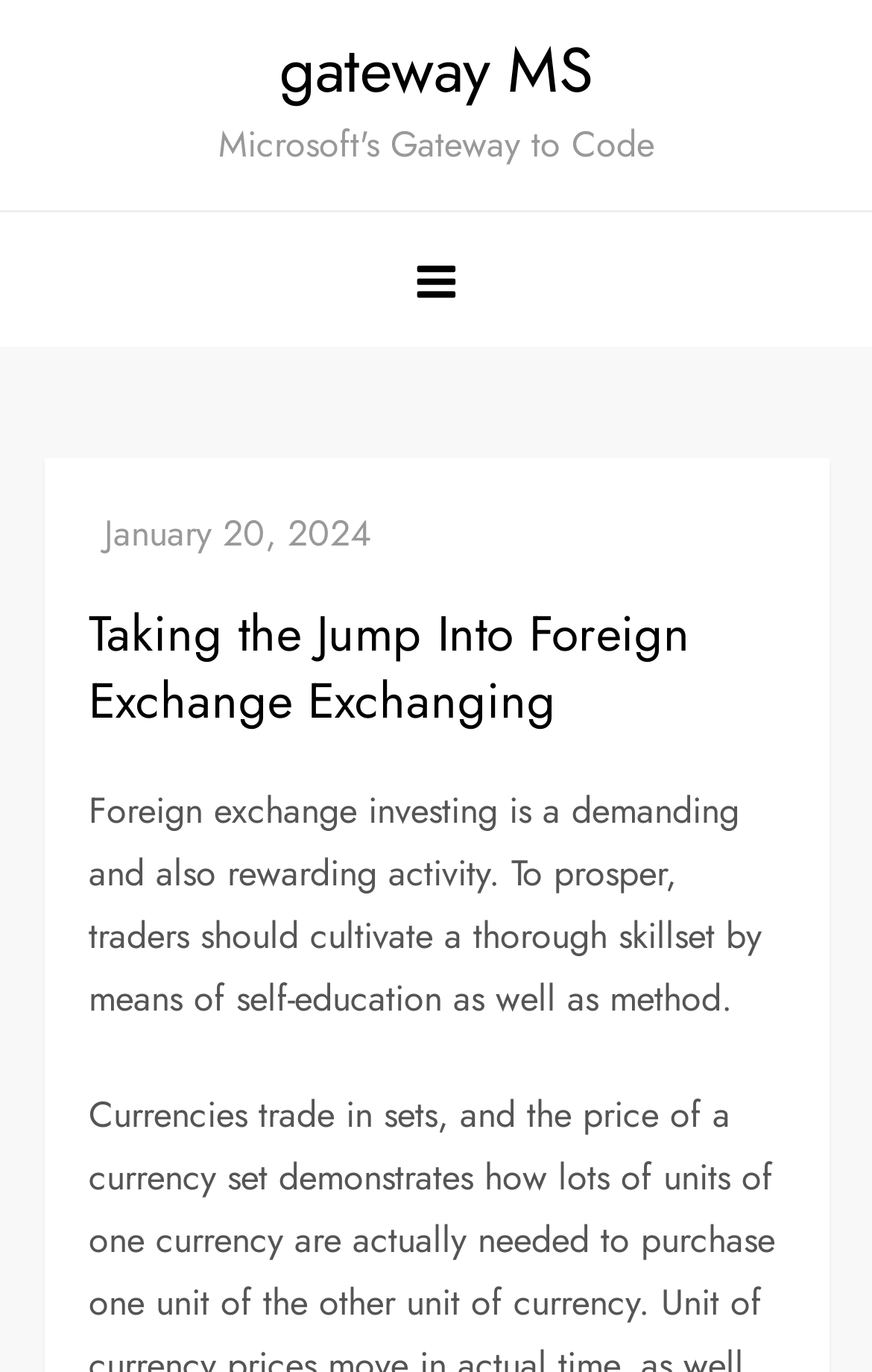Using the description: "Menu", determine the UI element's bounding box coordinates. Ensure the coordinates are in the format of four float numbers between 0 and 1, i.e., [left, top, right, bottom].

[0.436, 0.154, 0.564, 0.252]